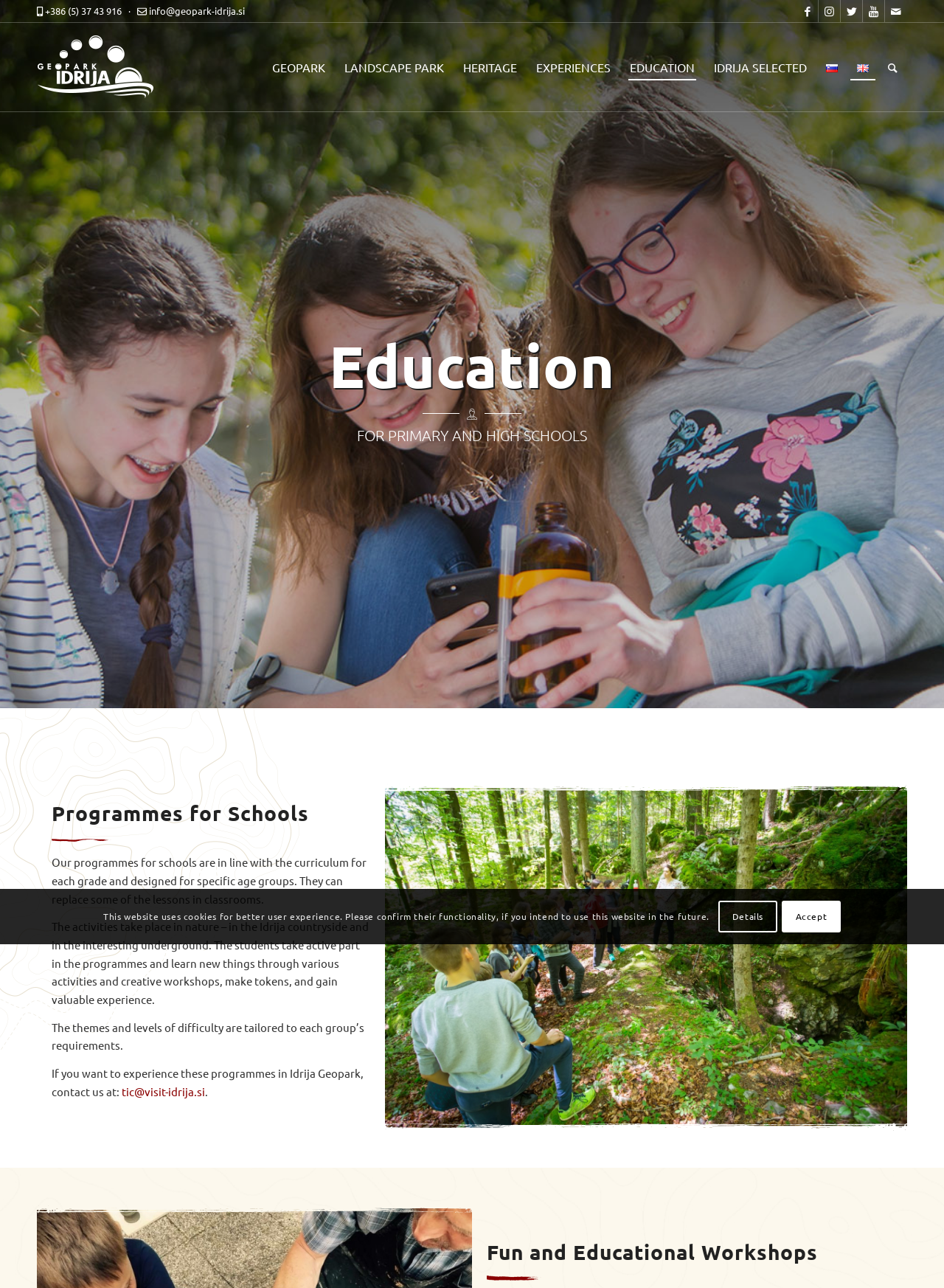Where do the activities of the programmes take place?
Please answer using one word or phrase, based on the screenshot.

In nature and underground